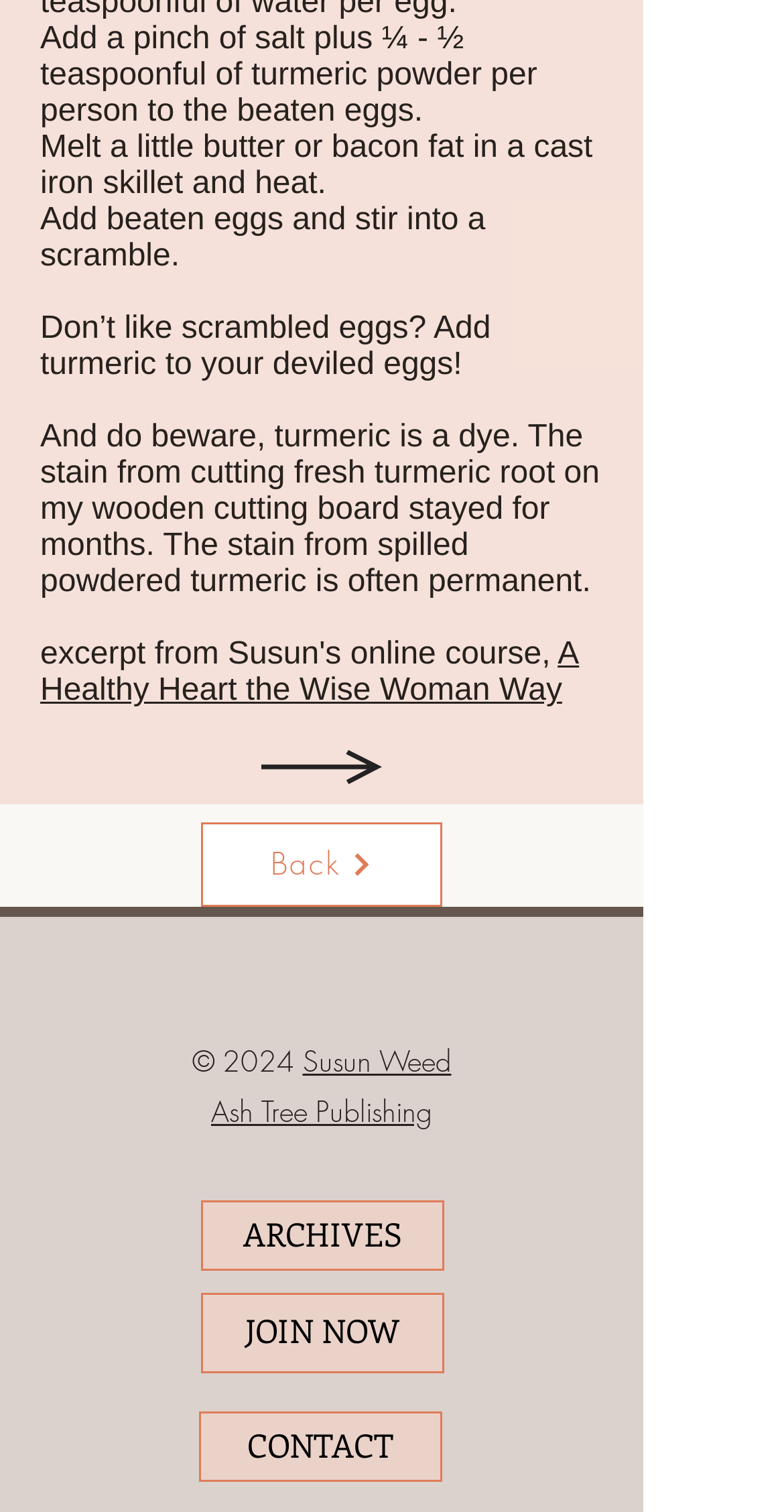Determine the bounding box for the UI element as described: "Susun Weed". The coordinates should be represented as four float numbers between 0 and 1, formatted as [left, top, right, bottom].

[0.386, 0.689, 0.576, 0.715]